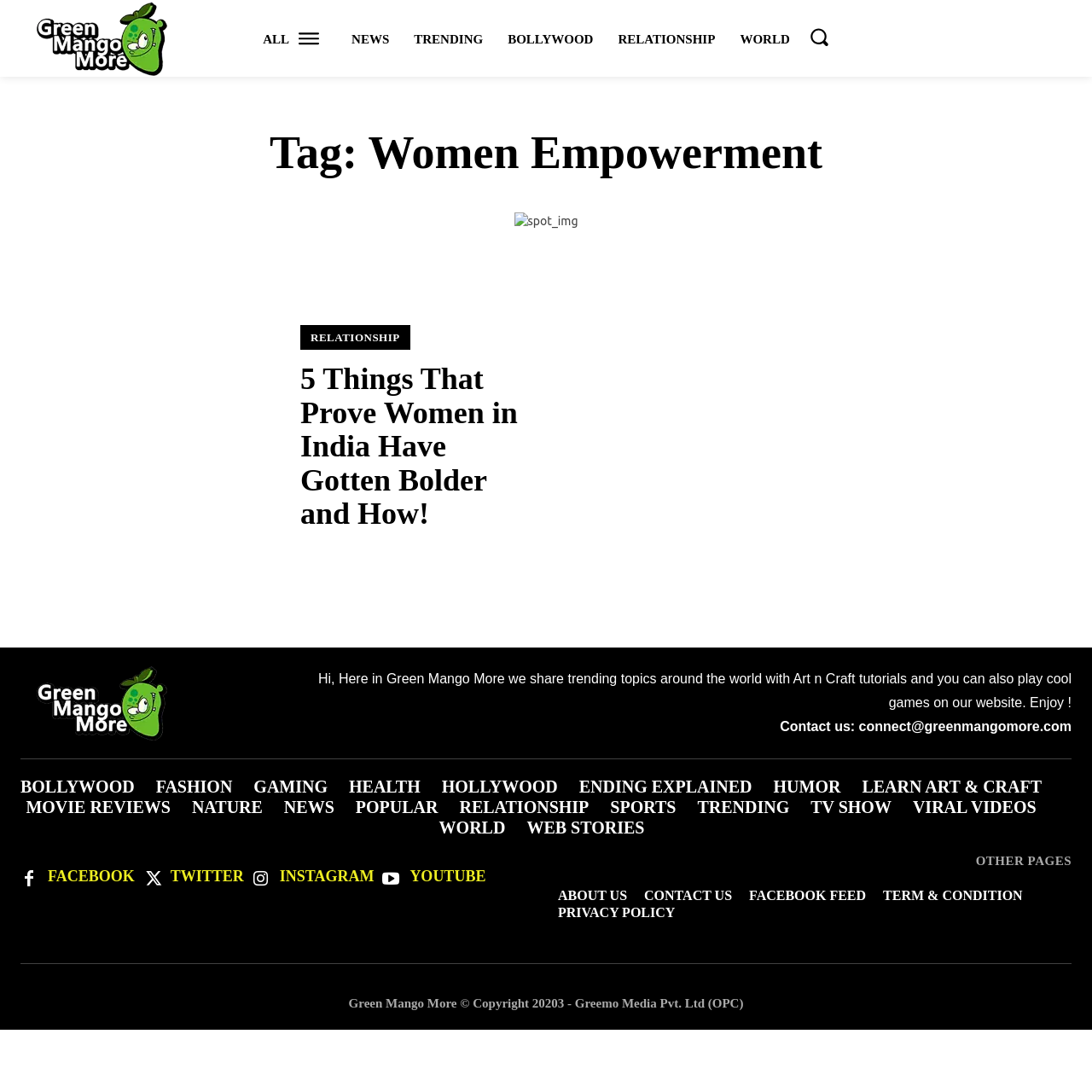Construct a thorough caption encompassing all aspects of the webpage.

The webpage is about Women Empowerment Archives on Green Mango More. At the top left corner, there is a logo of Green Mango More, which is also a link. Next to the logo, there are several links to different categories, including ALL, NEWS, TRENDING, BOLLYWOOD, RELATIONSHIP, and WORLD. 

Below the category links, there is a heading that reads "Tag: Women Empowerment". On the right side of the heading, there is a search button with a magnifying glass icon. 

The main content of the webpage starts with a link to an article titled "5 Things That Prove Women in India Have Gotten Bolder and How!". Below this link, there is a heading with the same title, and another link to the same article. 

On the right side of the main content, there is a section with a static text that introduces Green Mango More and its features, including trending topics, art and craft tutorials, and games. Below this section, there is a contact information and a list of links to various categories, including BOLLYWOOD, FASHION, GAMING, and more.

At the bottom of the webpage, there are links to social media platforms, including FACEBOOK, TWITTER, INSTAGRAM, and YOUTUBE. Next to the social media links, there is a heading that reads "OTHER PAGES", followed by links to ABOUT US, CONTACT US, FACEBOOK FEED, TERM & CONDITION, and PRIVACY POLICY. 

Finally, at the very bottom of the webpage, there is a static text that displays the copyright information of Green Mango More.